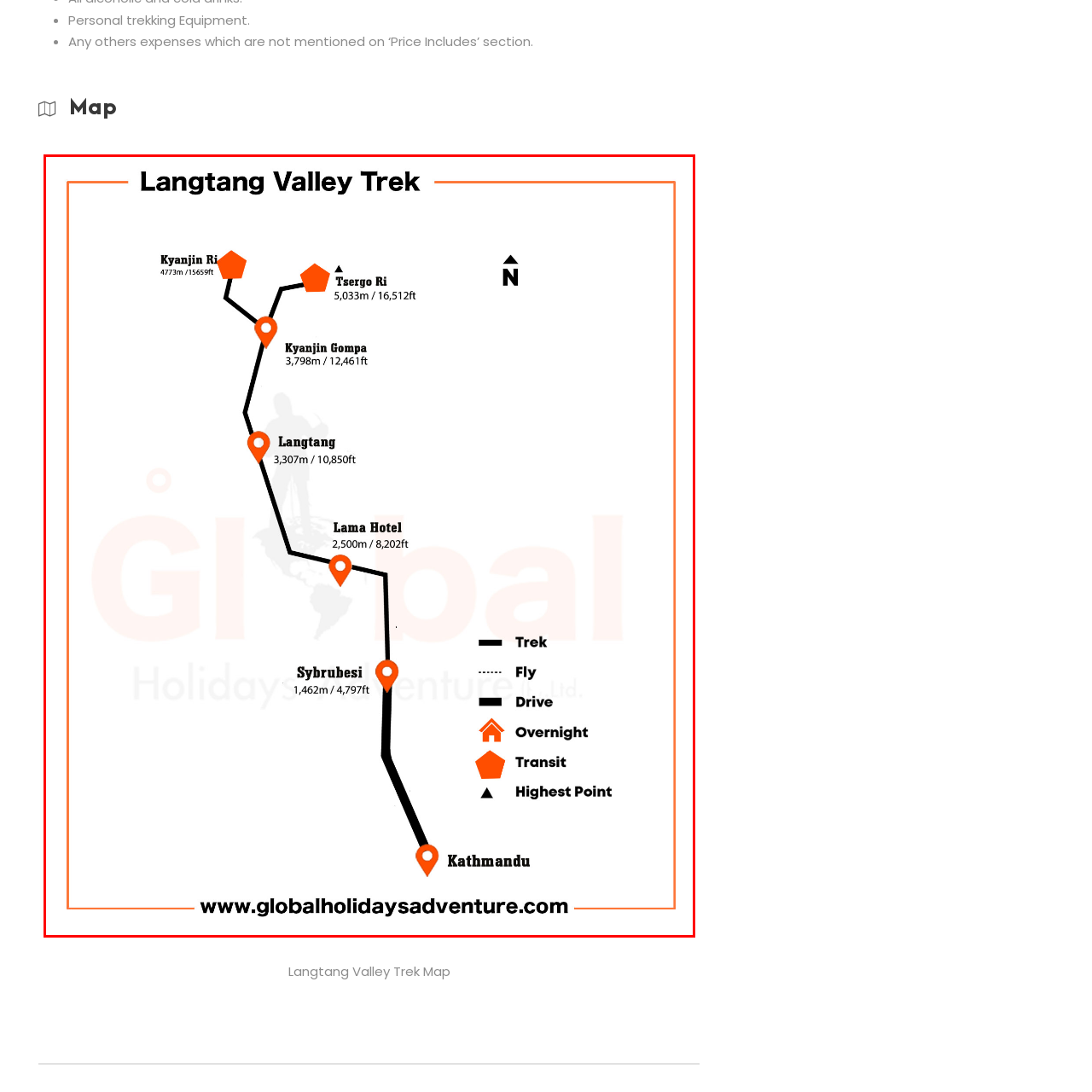Focus on the area marked by the red box, What is the elevation of Kyanjin Gompa? 
Answer briefly using a single word or phrase.

3,798 meters